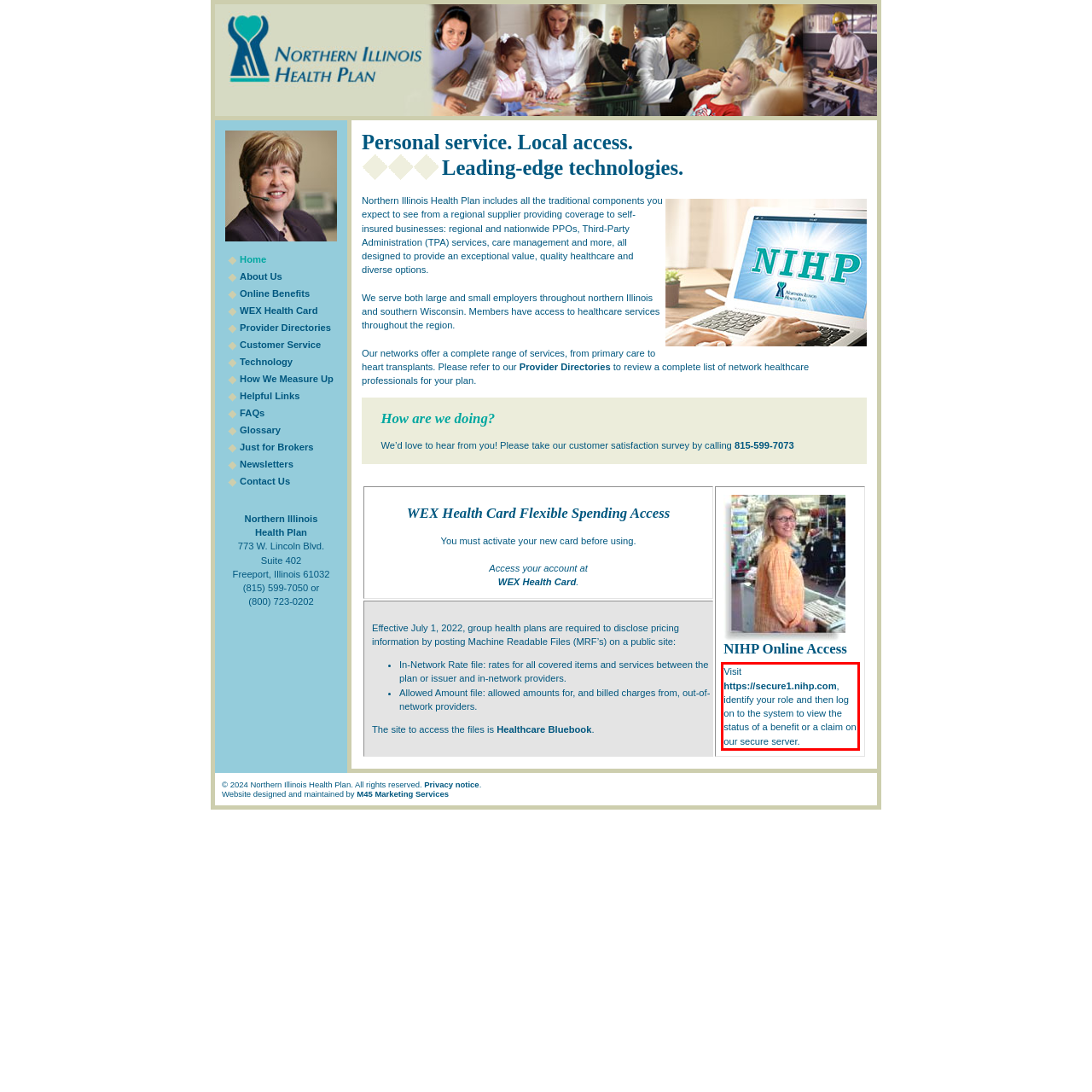With the provided screenshot of a webpage, locate the red bounding box and perform OCR to extract the text content inside it.

Visit https://secure1.nihp.com, identify your role and then log on to the system to view the status of a benefit or a claim on our secure server.